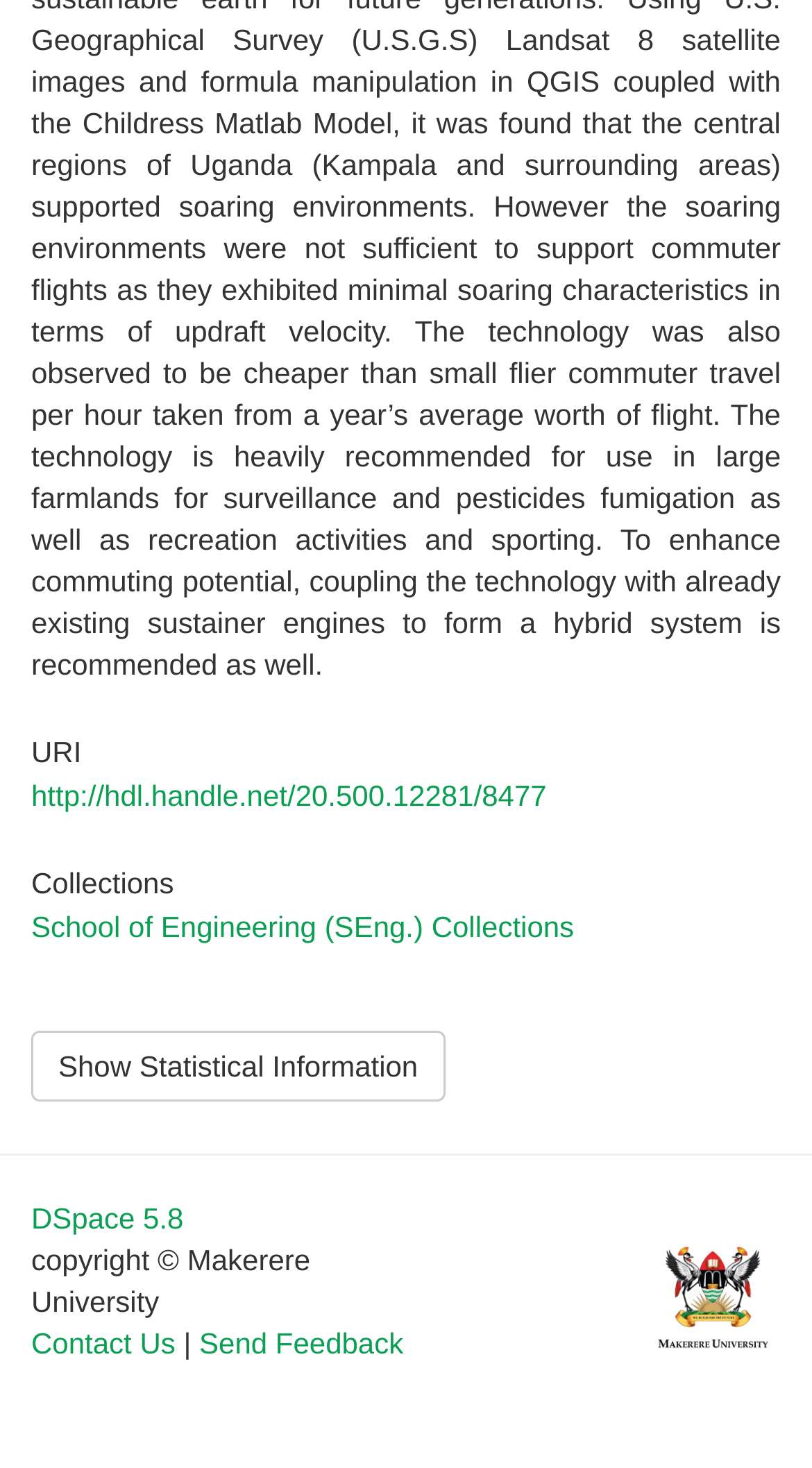Locate the UI element described as follows: "School of Engineering (SEng.) Collections". Return the bounding box coordinates as four float numbers between 0 and 1 in the order [left, top, right, bottom].

[0.038, 0.62, 0.707, 0.643]